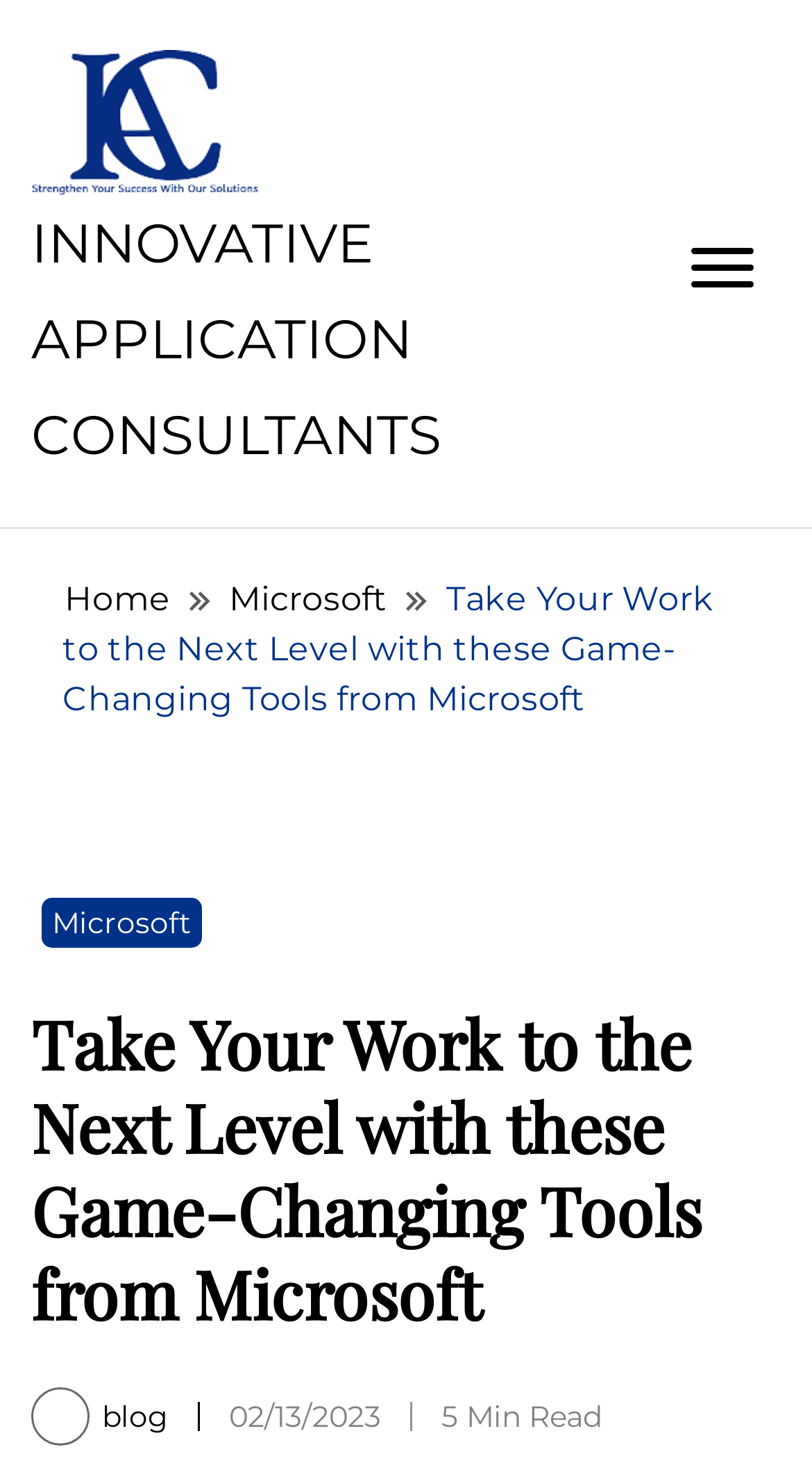Utilize the details in the image to thoroughly answer the following question: What is the date of the blog post?

The date of the blog post can be found at the bottom of the webpage, where it is written as '02/13/2023' next to the 'blog' link and the 'author' image.